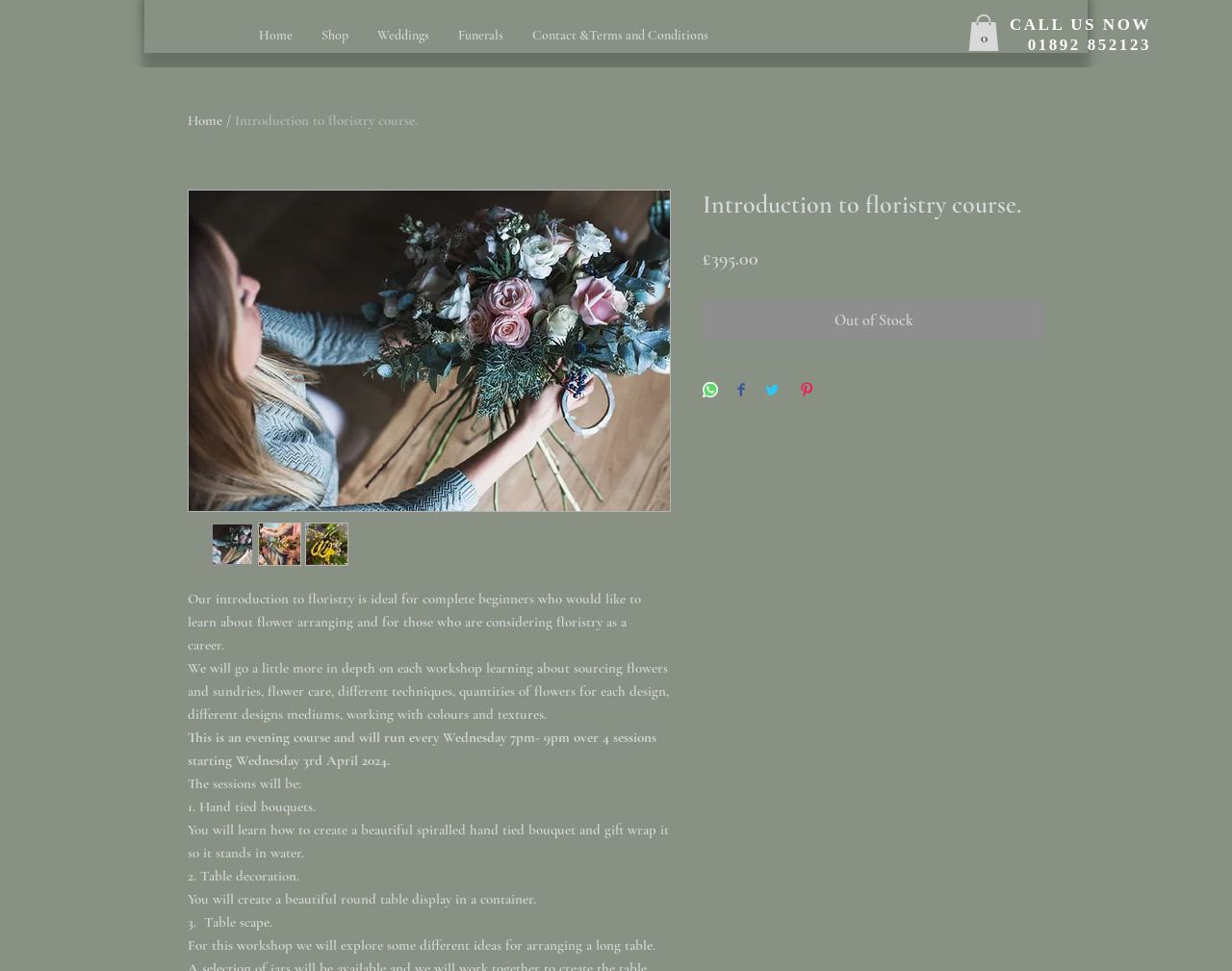Please find the bounding box coordinates for the clickable element needed to perform this instruction: "Click the 'Home' link".

[0.198, 0.02, 0.249, 0.053]